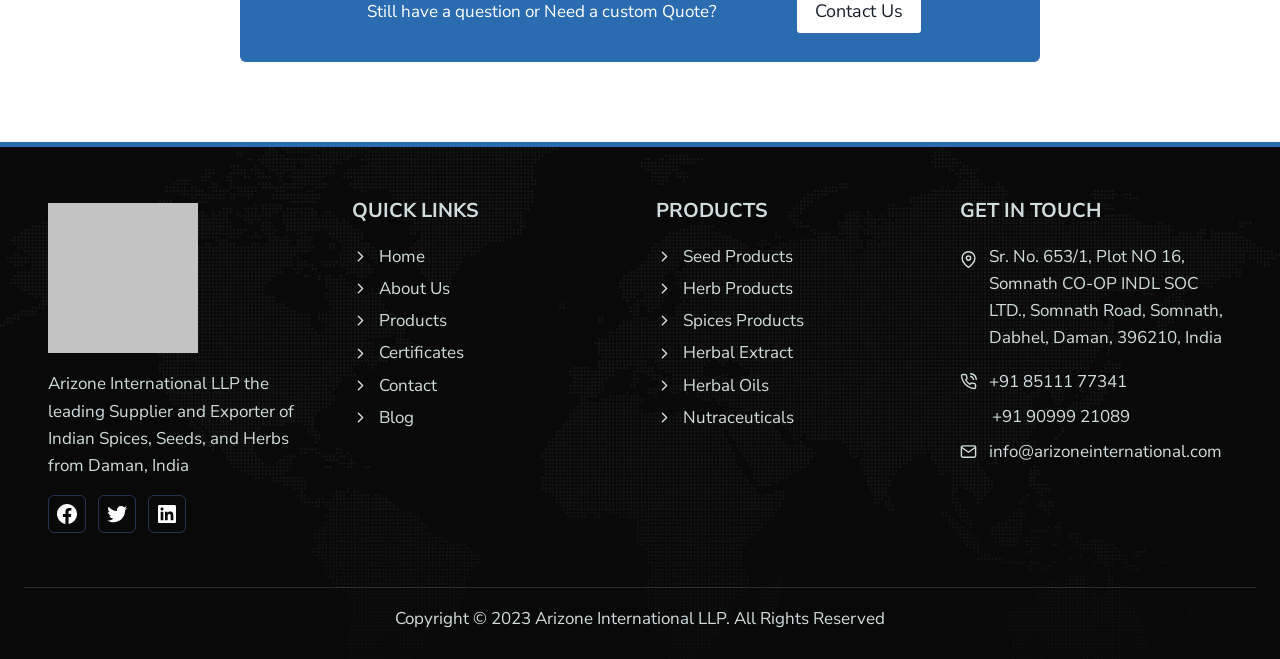Locate the bounding box coordinates of the clickable region necessary to complete the following instruction: "Explore Seed Products". Provide the coordinates in the format of four float numbers between 0 and 1, i.e., [left, top, right, bottom].

[0.534, 0.372, 0.62, 0.409]